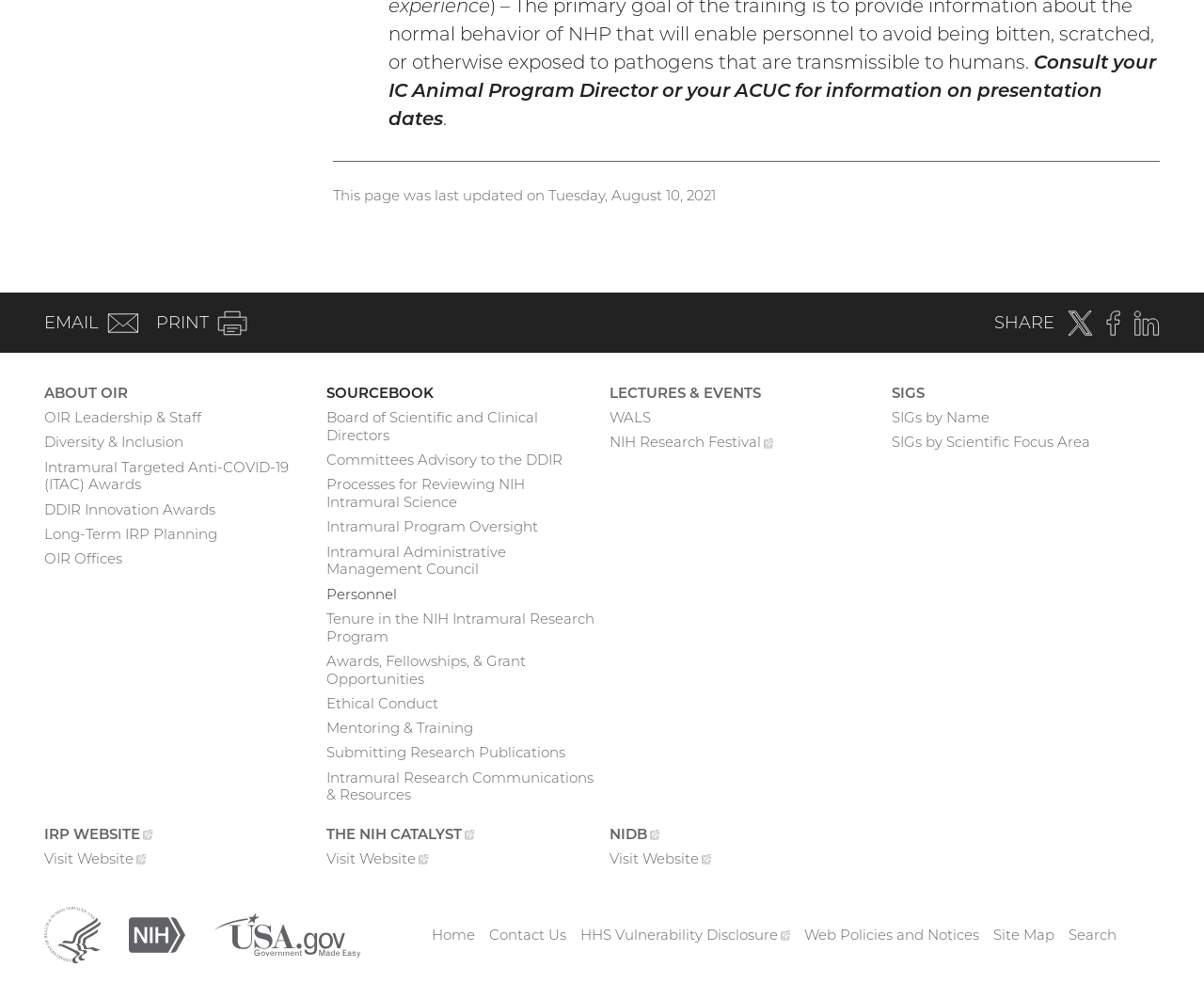Based on what you see in the screenshot, provide a thorough answer to this question: What are the three external links at the bottom of the webpage?

I found the three external links at the bottom of the webpage by looking at the link elements with the text 'Department of Health and Human Services (external link)', 'National Institutes of Health (external link)', and 'USA.gov (external link)'.